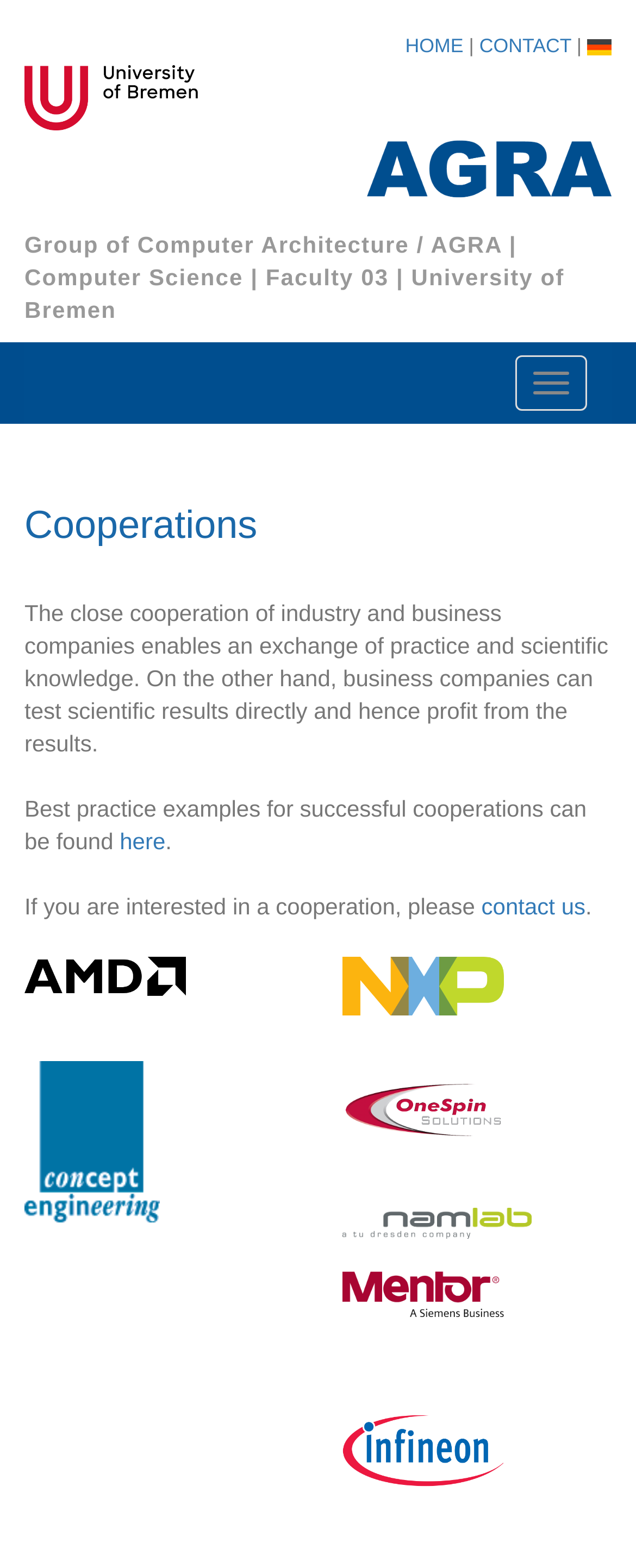Refer to the image and offer a detailed explanation in response to the question: What is the contact method for cooperation?

The webpage states that if you are interested in a cooperation, please contact us, which implies that the contact method is to click on the 'contact us' link.